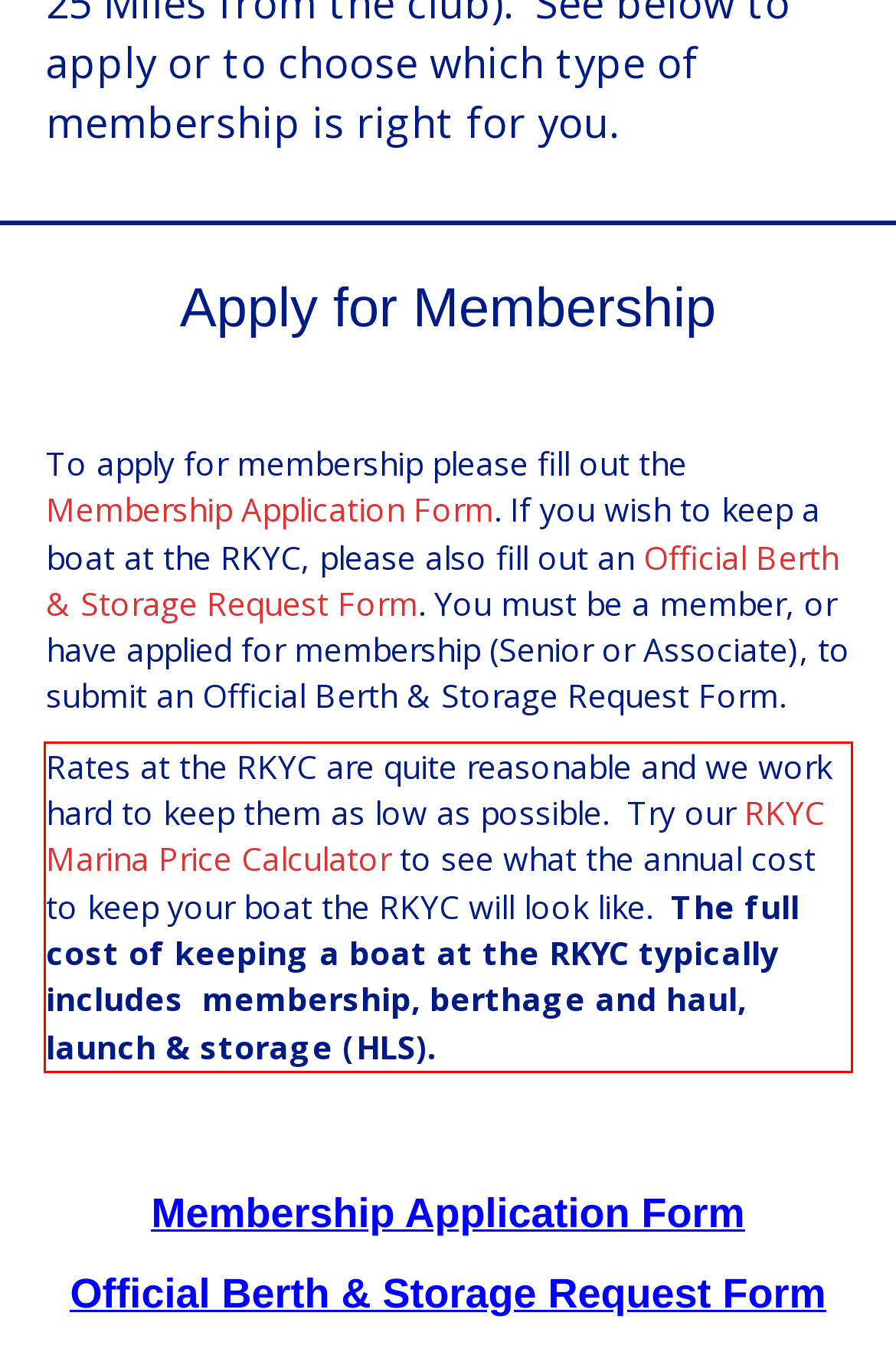Please analyze the screenshot of a webpage and extract the text content within the red bounding box using OCR.

Rates at the RKYC are quite reasonable and we work hard to keep them as low as possible. Try our RKYC Marina Price Calculator to see what the annual cost to keep your boat the RKYC will look like. The full cost of keeping a boat at the RKYC typically includes membership, berthage and haul, launch & storage (HLS).